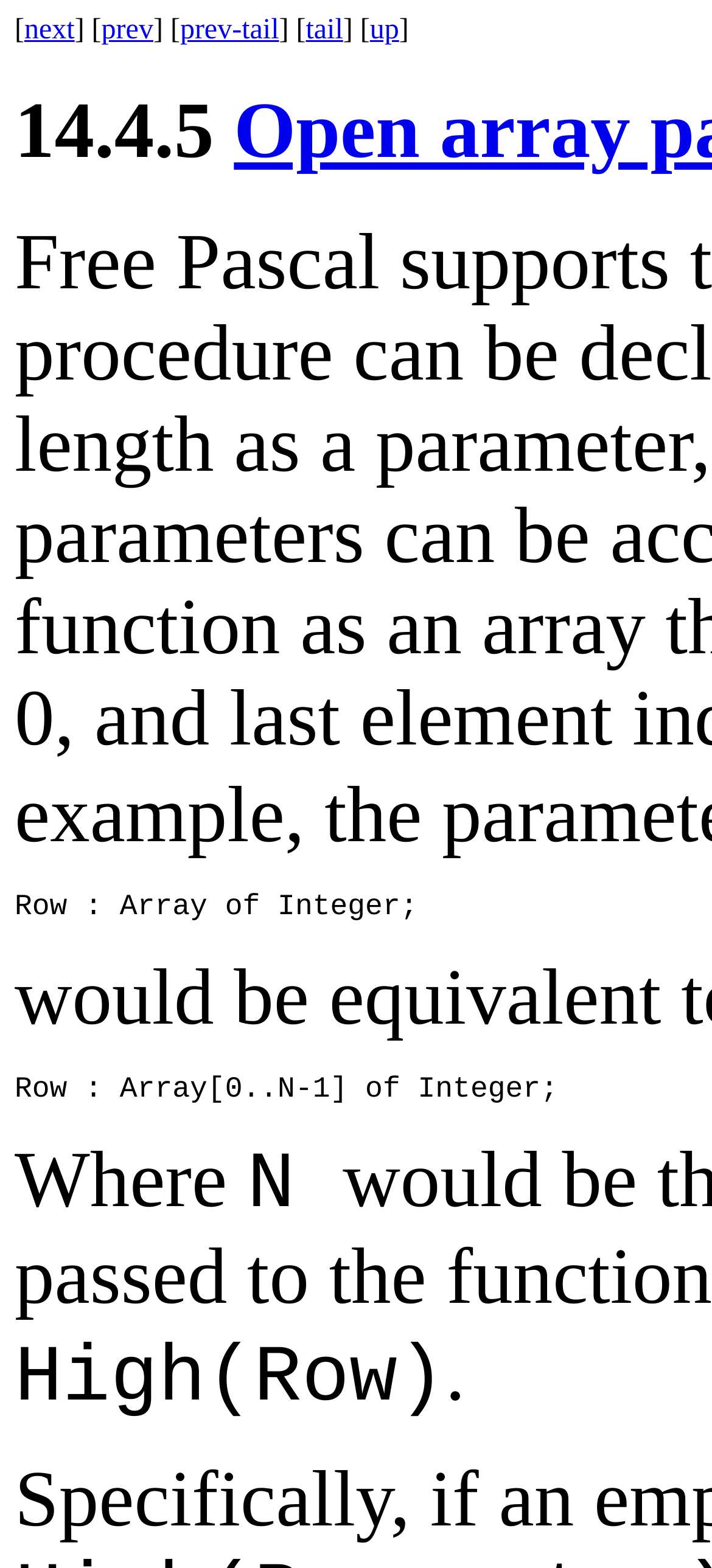Bounding box coordinates are specified in the format (top-left x, top-left y, bottom-right x, bottom-right y). All values are floating point numbers bounded between 0 and 1. Please provide the bounding box coordinate of the region this sentence describes: up

[0.519, 0.009, 0.56, 0.029]